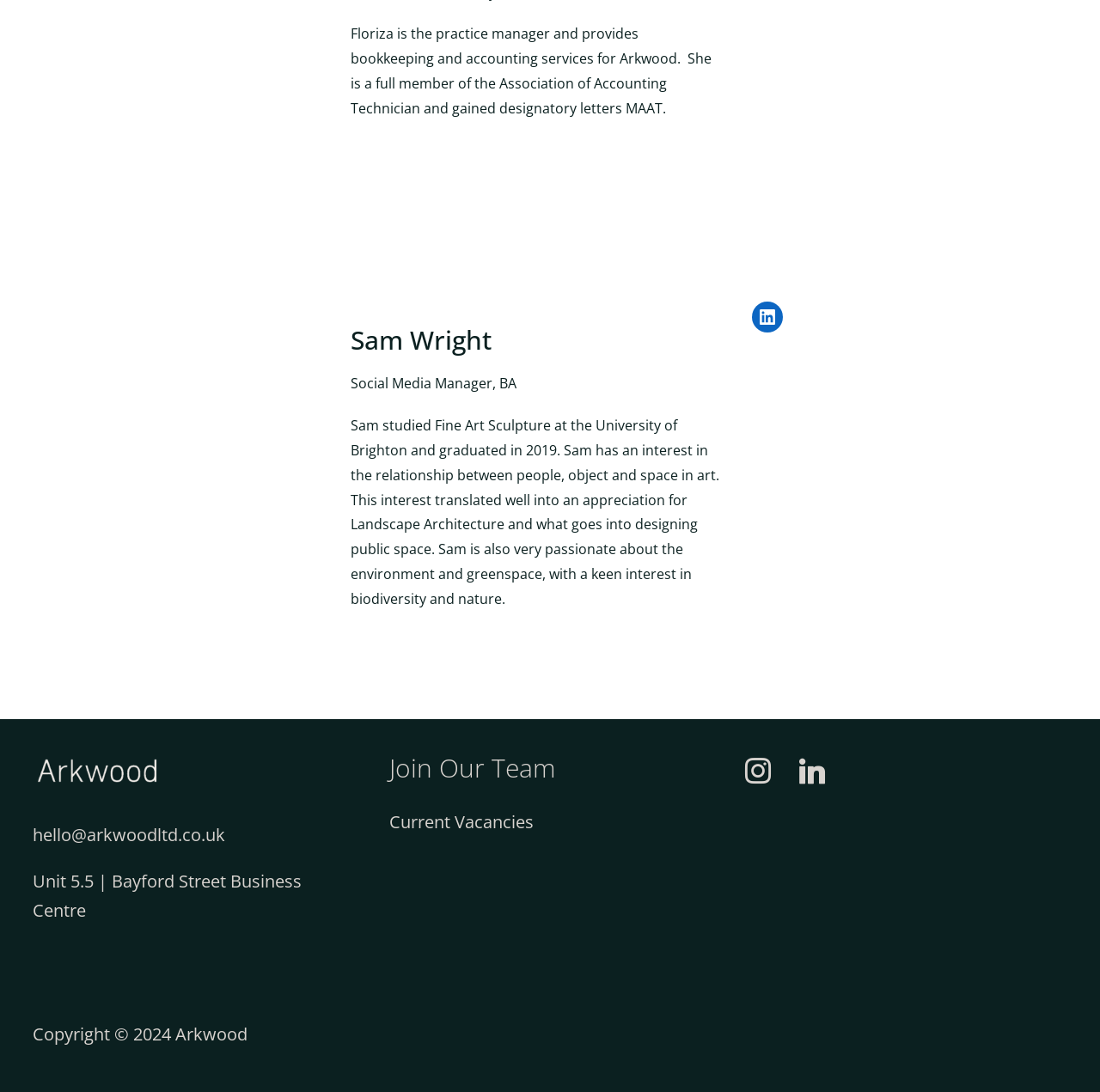Answer the question using only a single word or phrase: 
What is the email address to contact Arkwood?

hello@arkwoodltd.co.uk